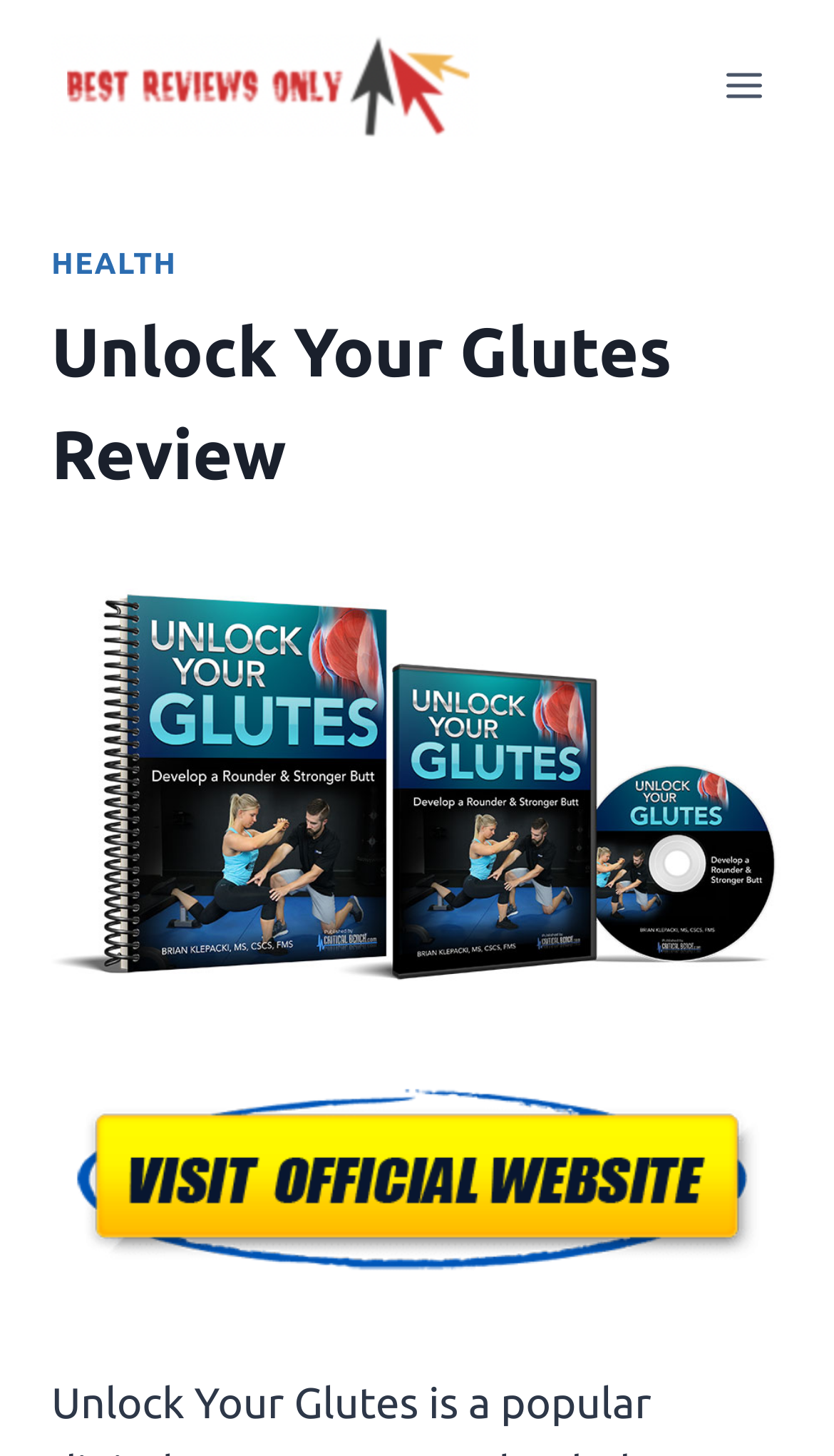Extract the top-level heading from the webpage and provide its text.

Unlock Your Glutes Review